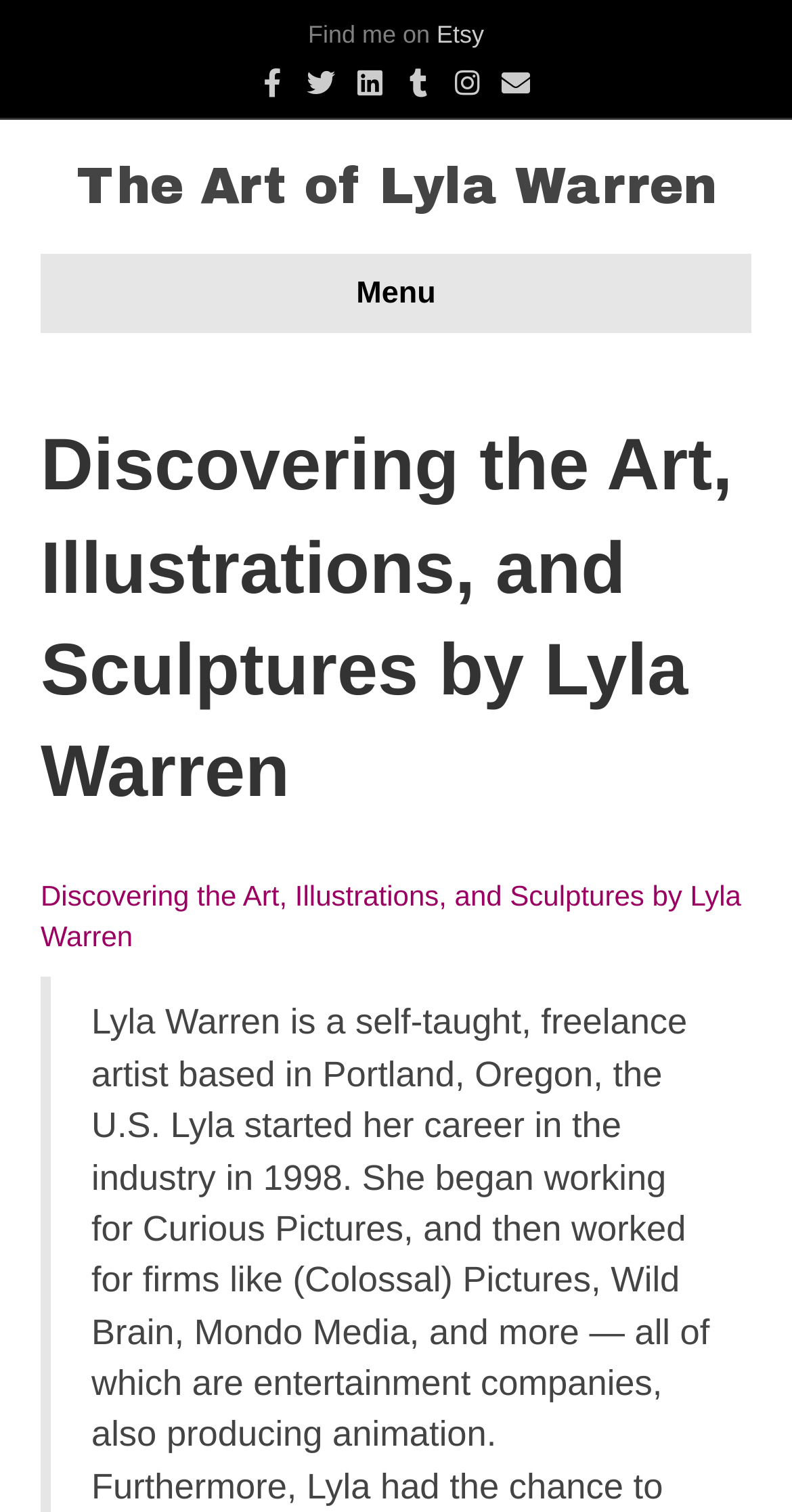Provide the bounding box coordinates for the specified HTML element described in this description: "The Art of Lyla Warren". The coordinates should be four float numbers ranging from 0 to 1, in the format [left, top, right, bottom].

[0.051, 0.099, 0.949, 0.148]